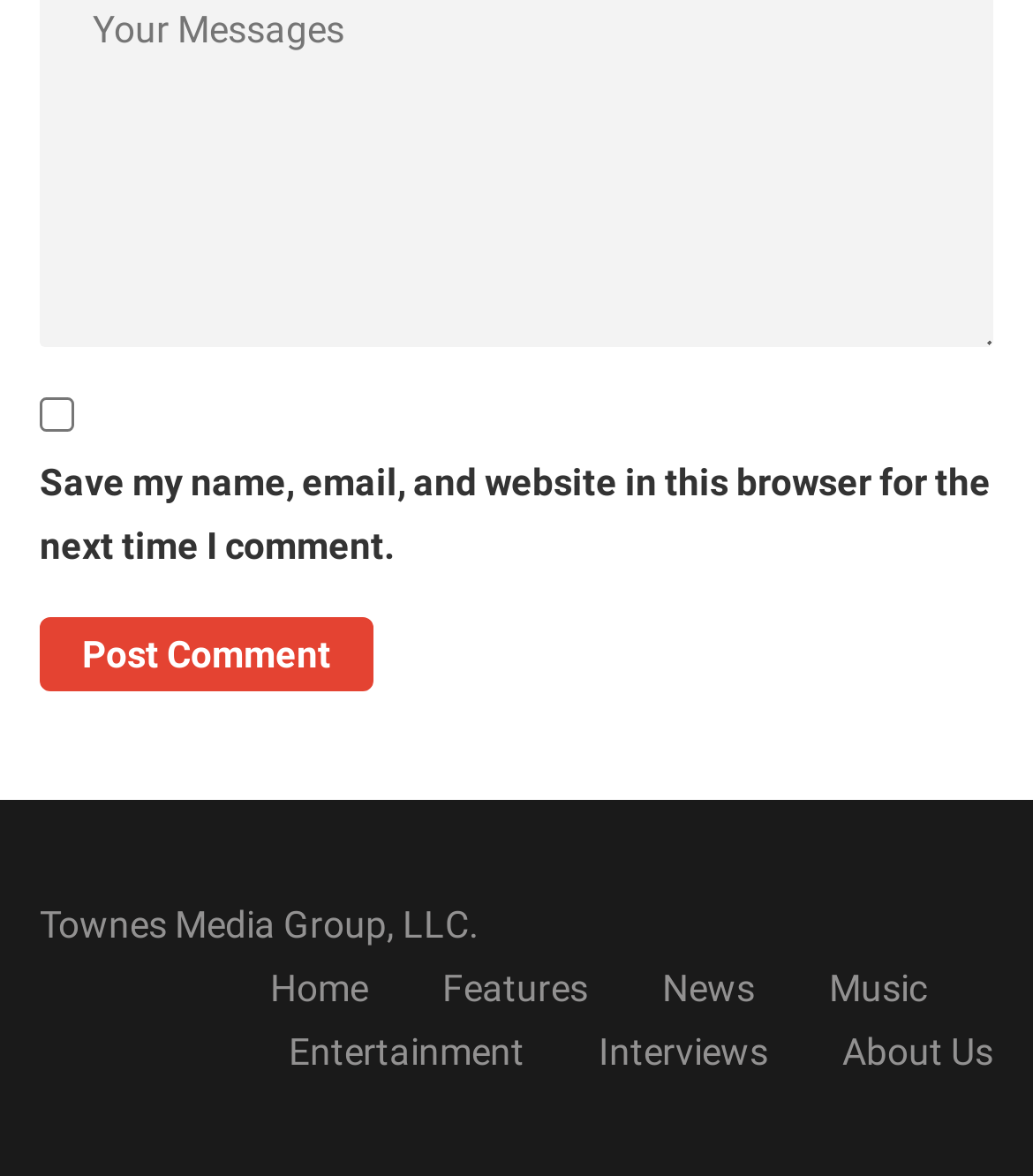Locate the bounding box of the UI element with the following description: "name="submit" value="Post Comment"".

[0.038, 0.525, 0.362, 0.588]